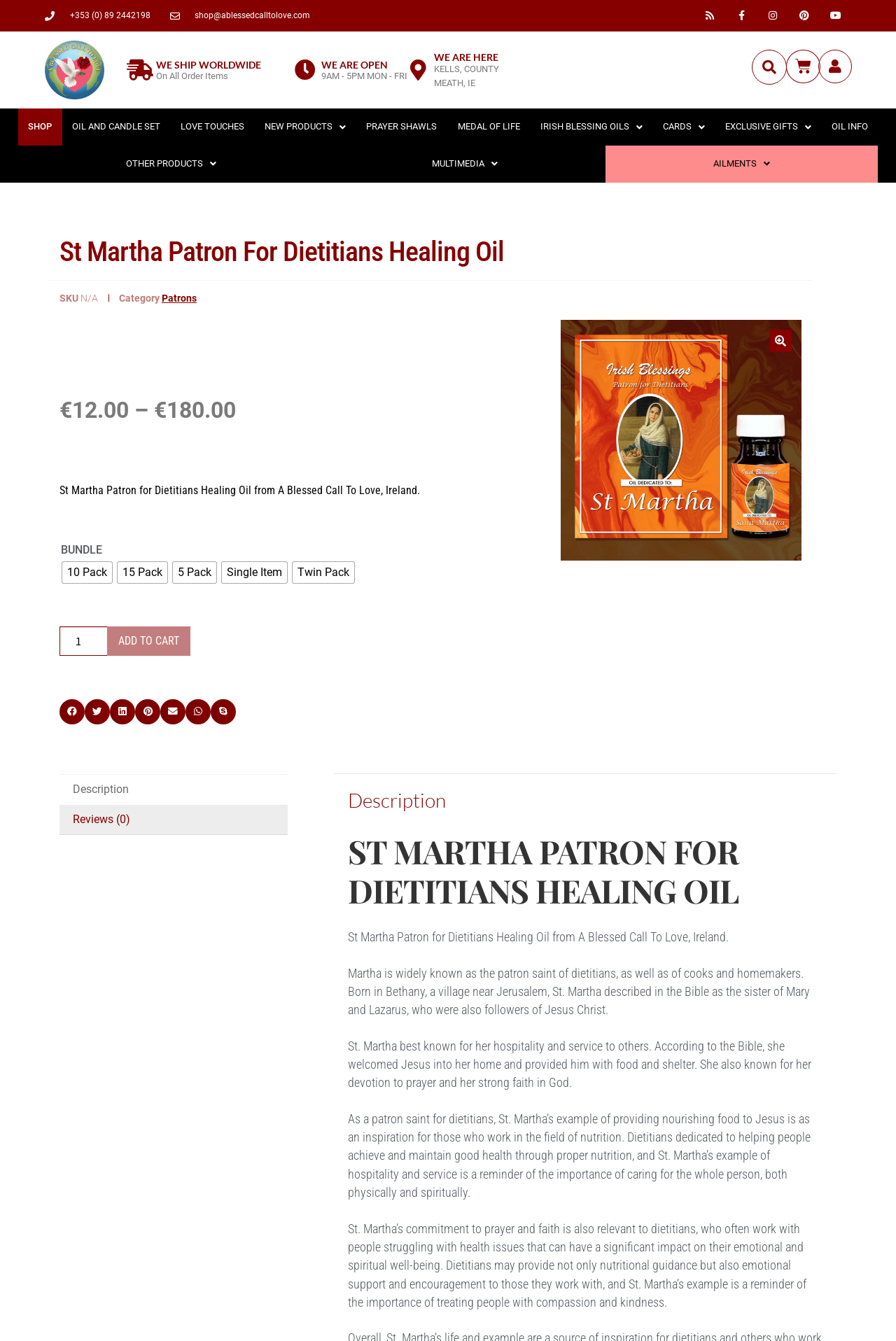Given the element description "Oil and Candle Set", identify the bounding box of the corresponding UI element.

[0.069, 0.081, 0.19, 0.109]